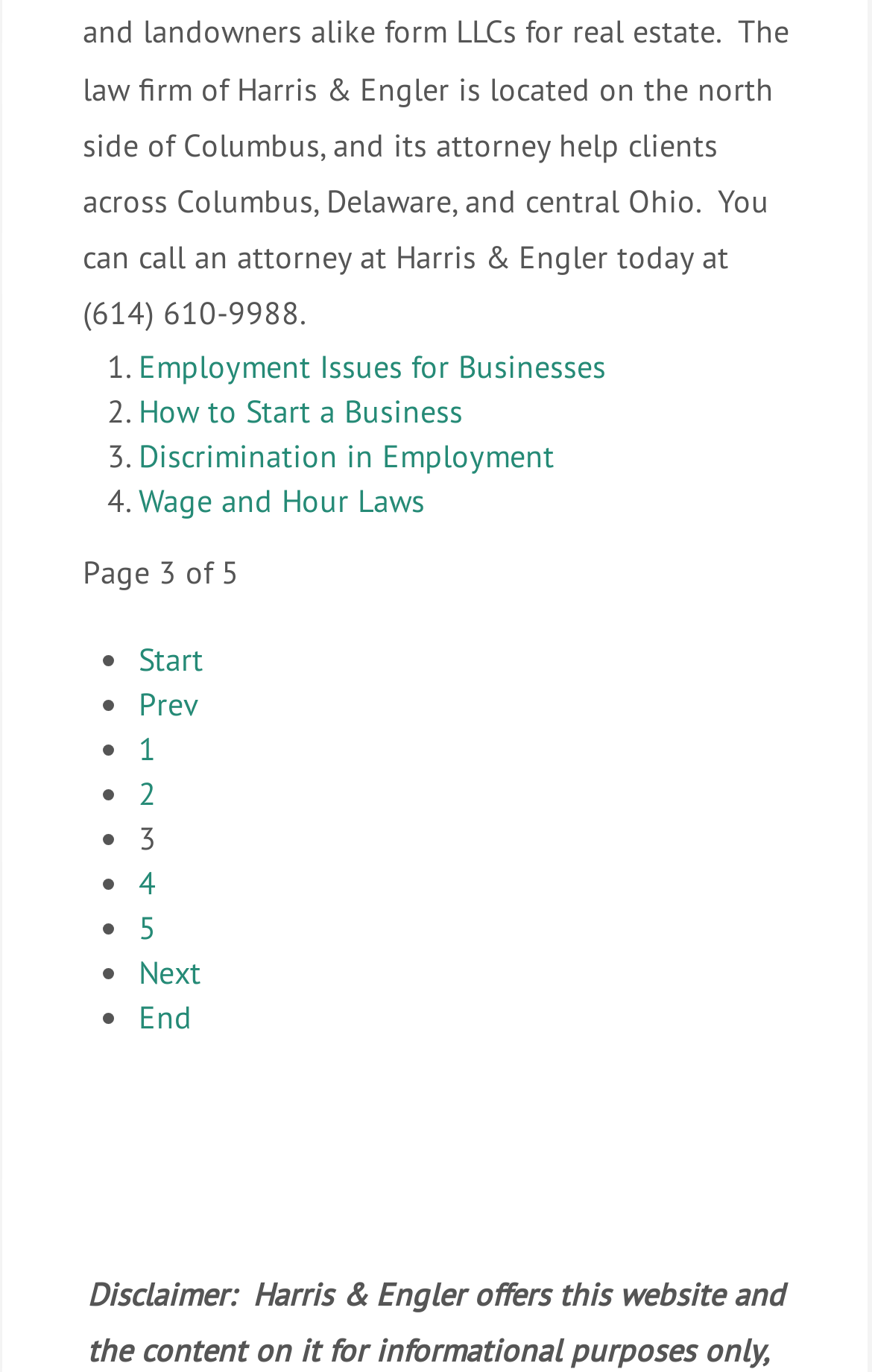Determine the bounding box coordinates for the region that must be clicked to execute the following instruction: "Click on 'Next'".

[0.159, 0.694, 0.231, 0.723]